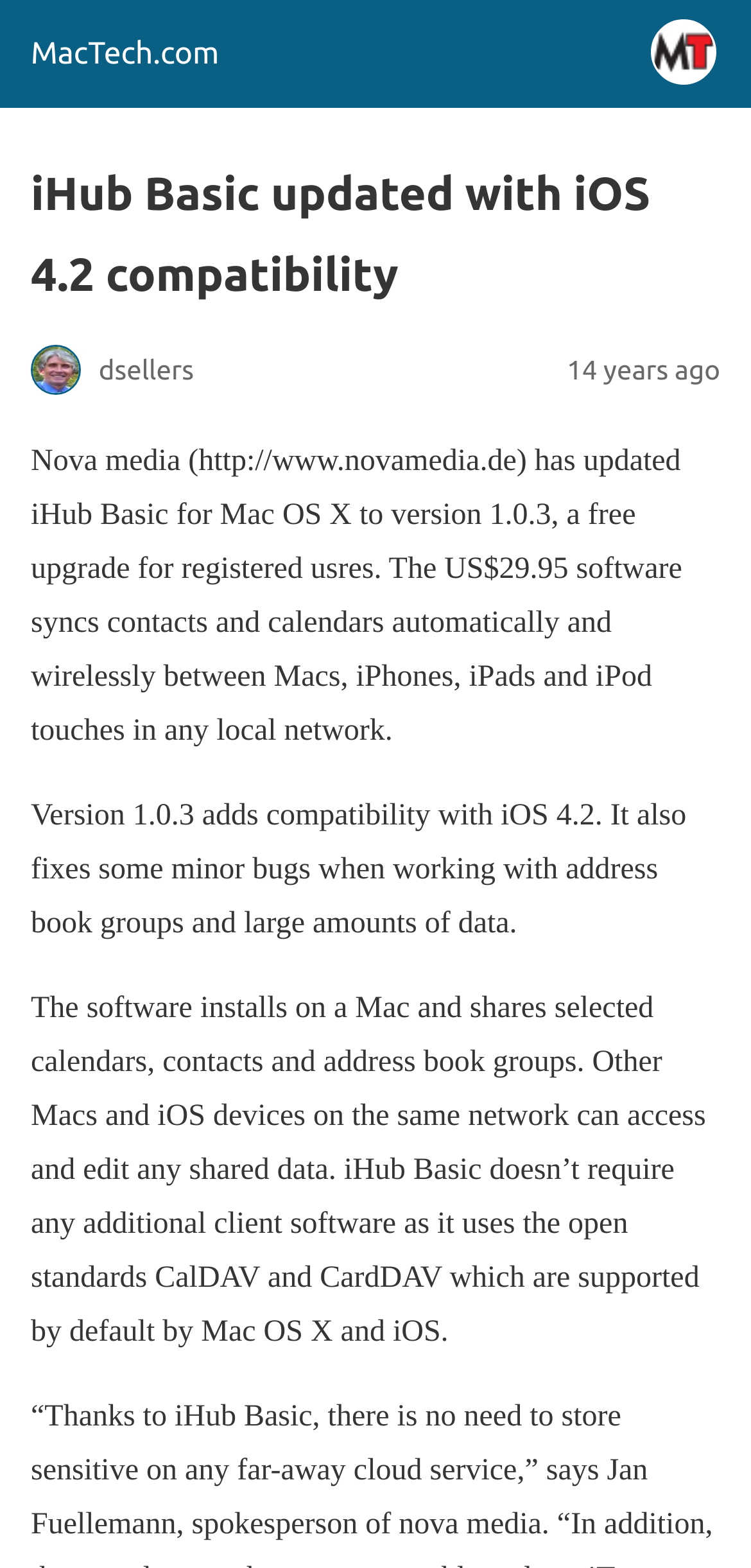Generate a comprehensive description of the contents of the webpage.

The webpage is about an update to iHub Basic, a software that syncs contacts and calendars between Macs, iPhones, iPads, and iPod touches. At the top left, there is a site icon link with the text "MacTech.com" and an image of the site icon. Next to it, there is a header section with a heading that reads "iHub Basic updated with iOS 4.2 compatibility". Below the heading, there is an image of "dsellers" and a timestamp that indicates the article was posted 14 years ago.

The main content of the webpage is divided into three paragraphs. The first paragraph explains that Nova media has updated iHub Basic to version 1.0.3, which is a free upgrade for registered users. The second paragraph mentions that the new version adds compatibility with iOS 4.2 and fixes some minor bugs. The third paragraph describes how the software works, installing on a Mac and sharing selected calendars, contacts, and address book groups with other Macs and iOS devices on the same network.

There are no other UI elements or images on the webpage besides the site icon, the "dsellers" image, and the text paragraphs. The overall layout is simple, with a clear hierarchy of headings and paragraphs.